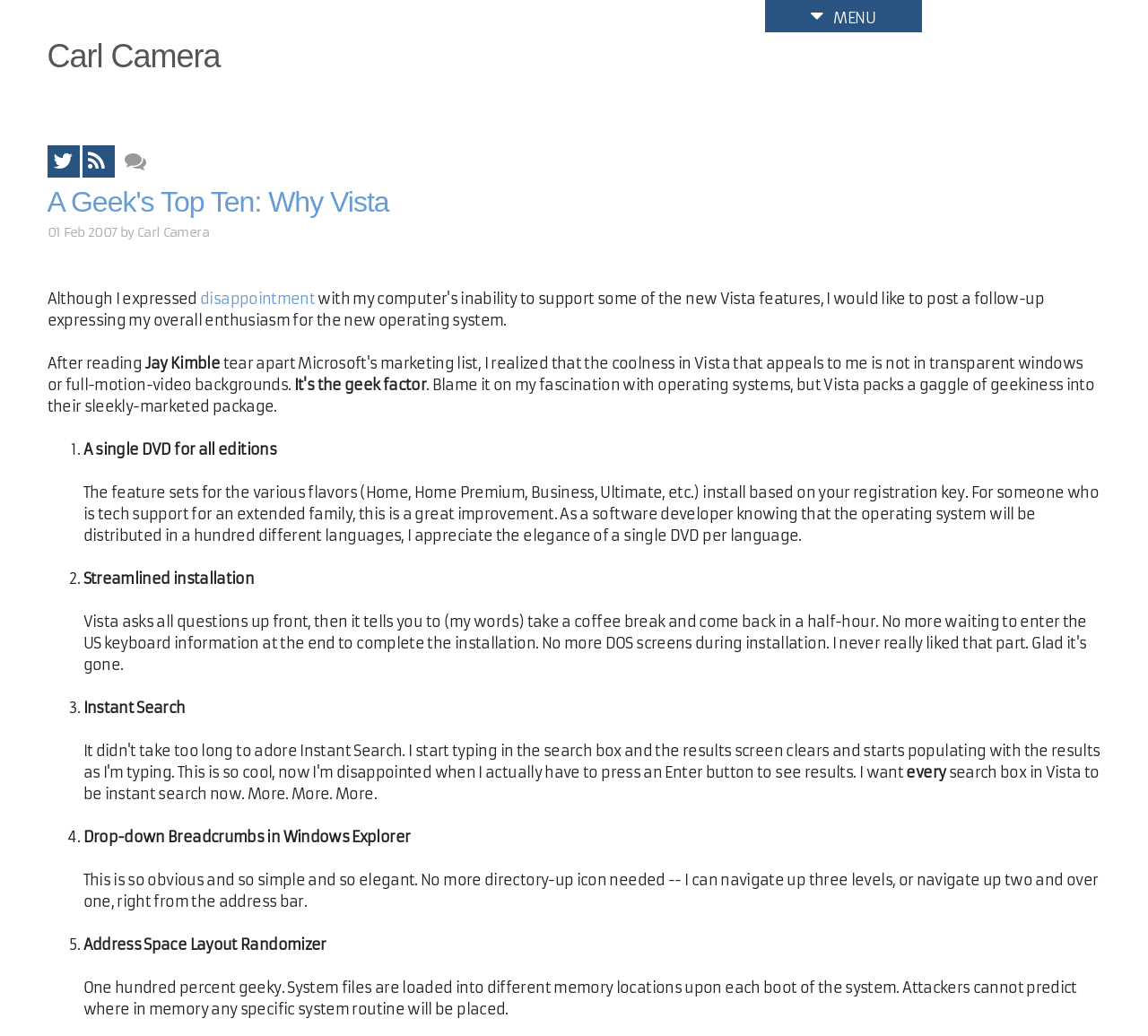Please find the bounding box for the UI element described by: "title="Subscribe to article comments feed"".

[0.072, 0.14, 0.1, 0.171]